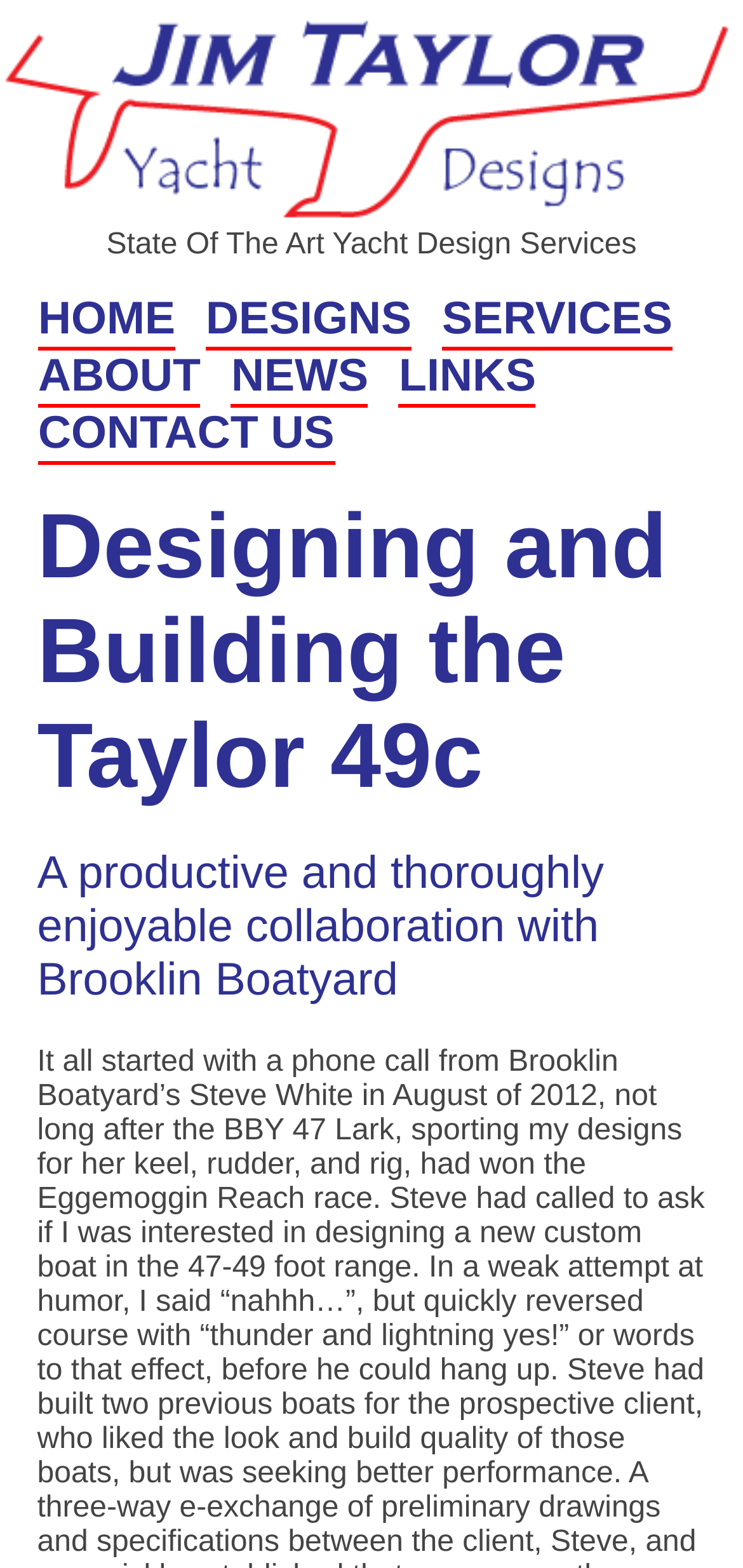Using the given description, provide the bounding box coordinates formatted as (top-left x, top-left y, bottom-right x, bottom-right y), with all values being floating point numbers between 0 and 1. Description: News

[0.311, 0.224, 0.496, 0.256]